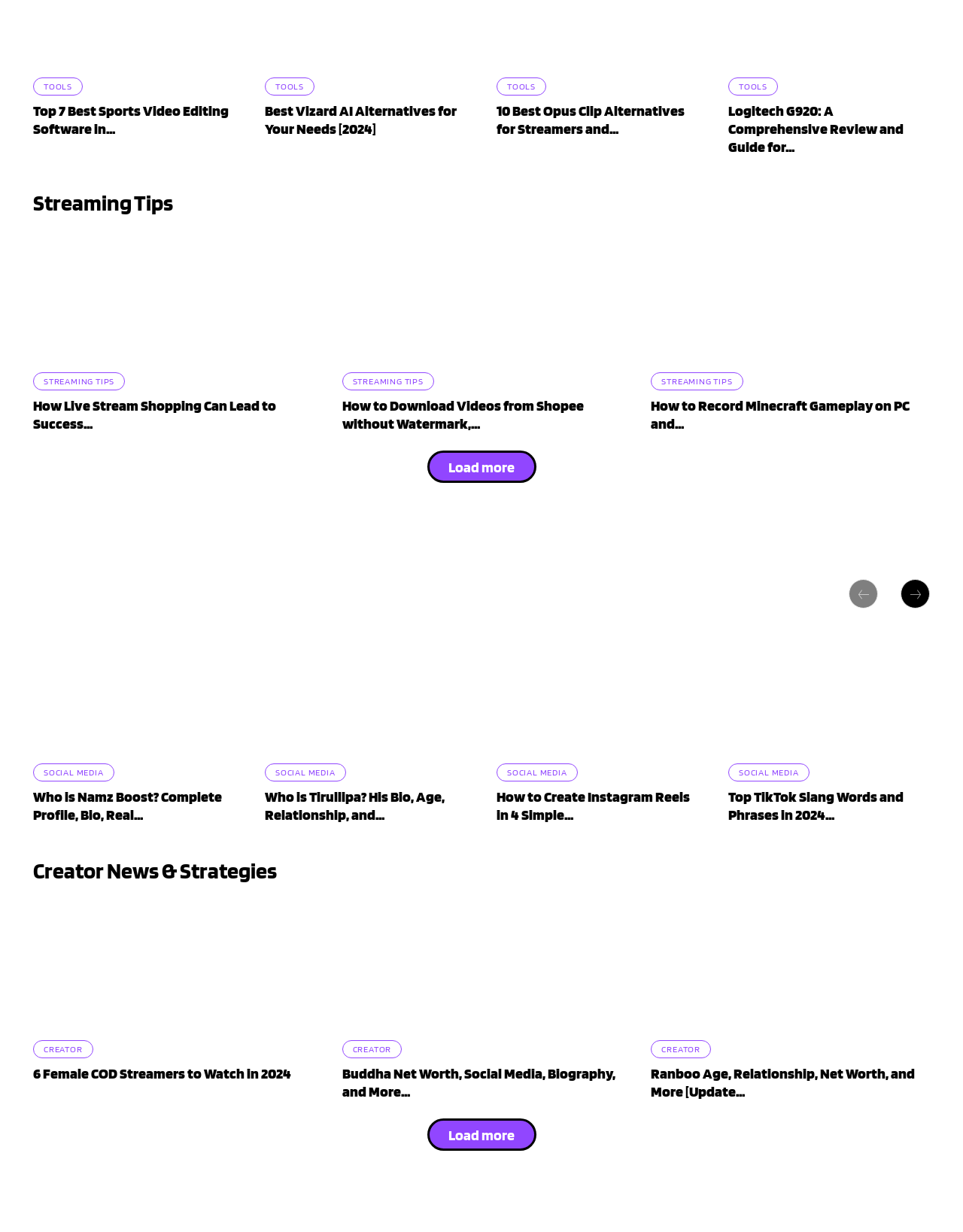How many articles are listed under 'STREAMING TIPS'?
Look at the image and answer with only one word or phrase.

3